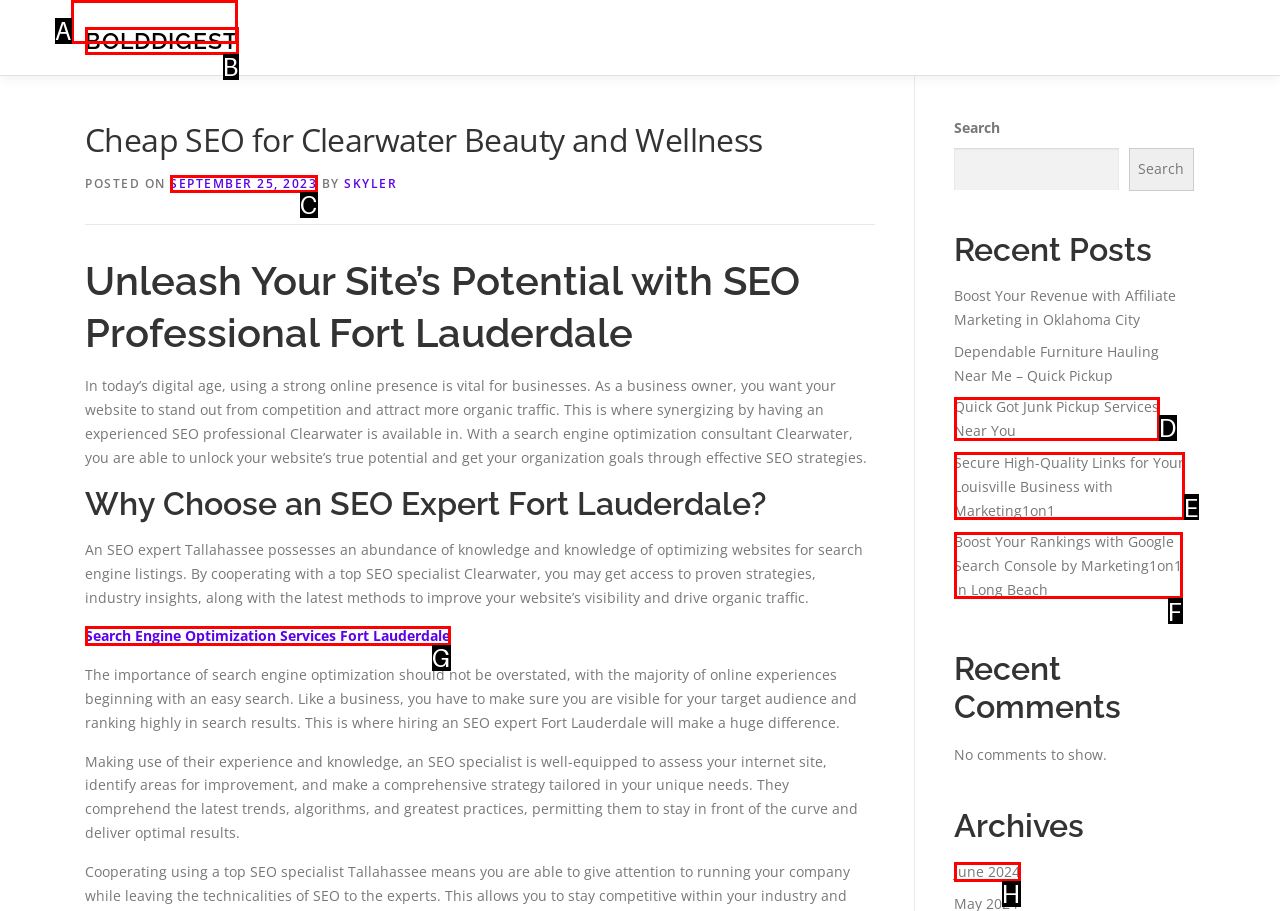Determine the HTML element that best matches this description: September 25, 2023 from the given choices. Respond with the corresponding letter.

C